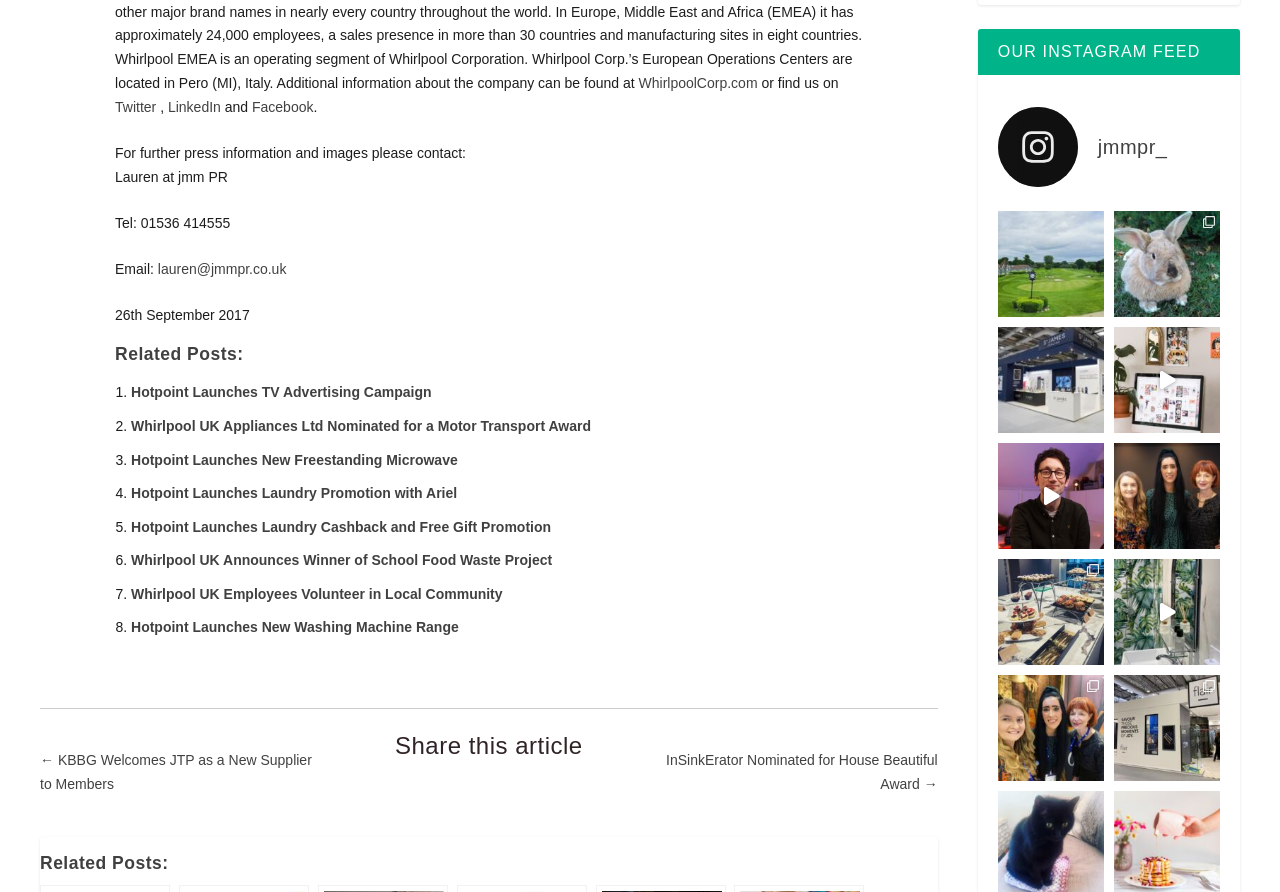Identify the bounding box of the UI component described as: "lauren@jmmpr.co.uk".

[0.123, 0.292, 0.224, 0.31]